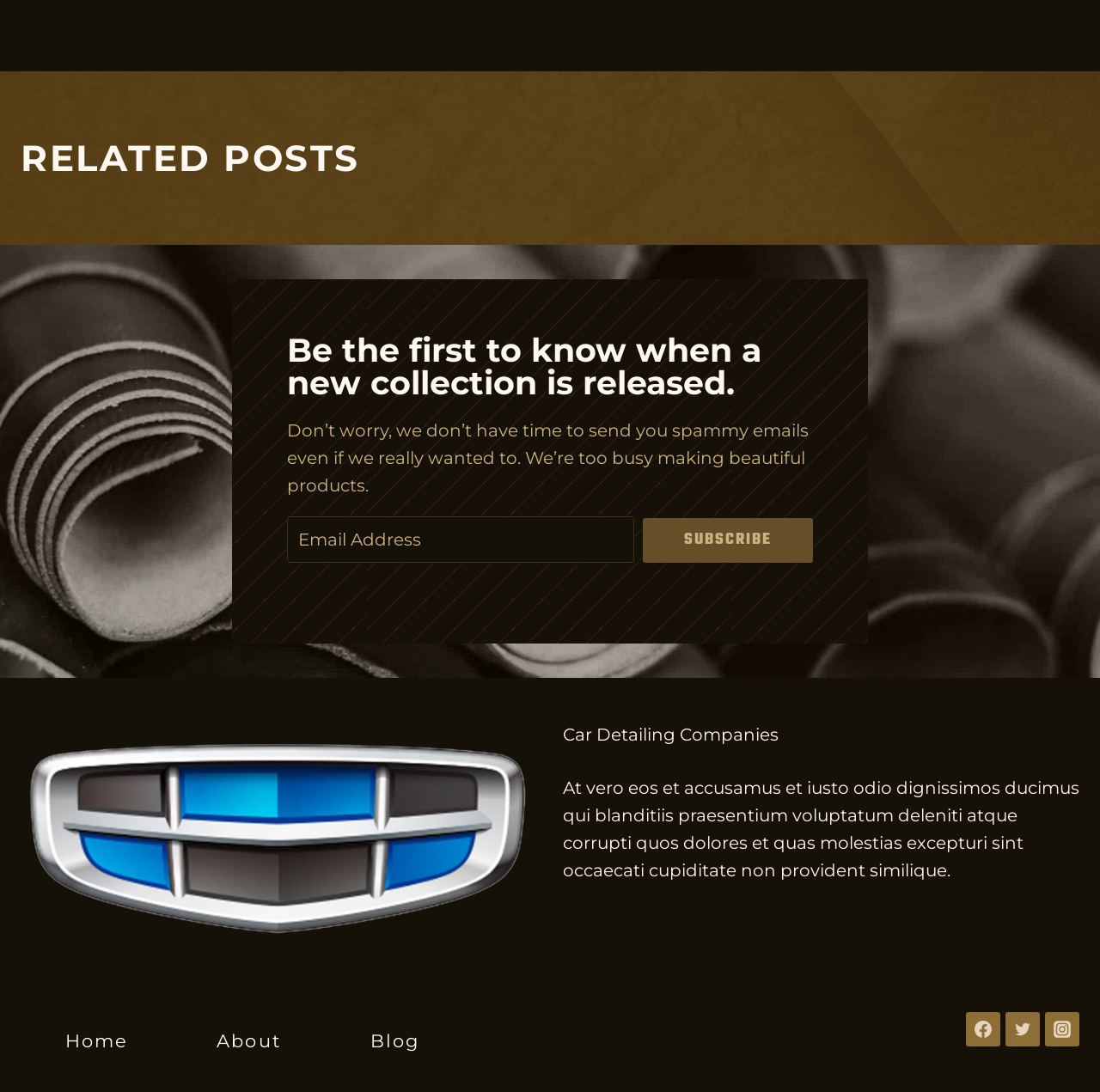Please identify the bounding box coordinates of the clickable area that will fulfill the following instruction: "Enter email address". The coordinates should be in the format of four float numbers between 0 and 1, i.e., [left, top, right, bottom].

[0.261, 0.473, 0.577, 0.515]